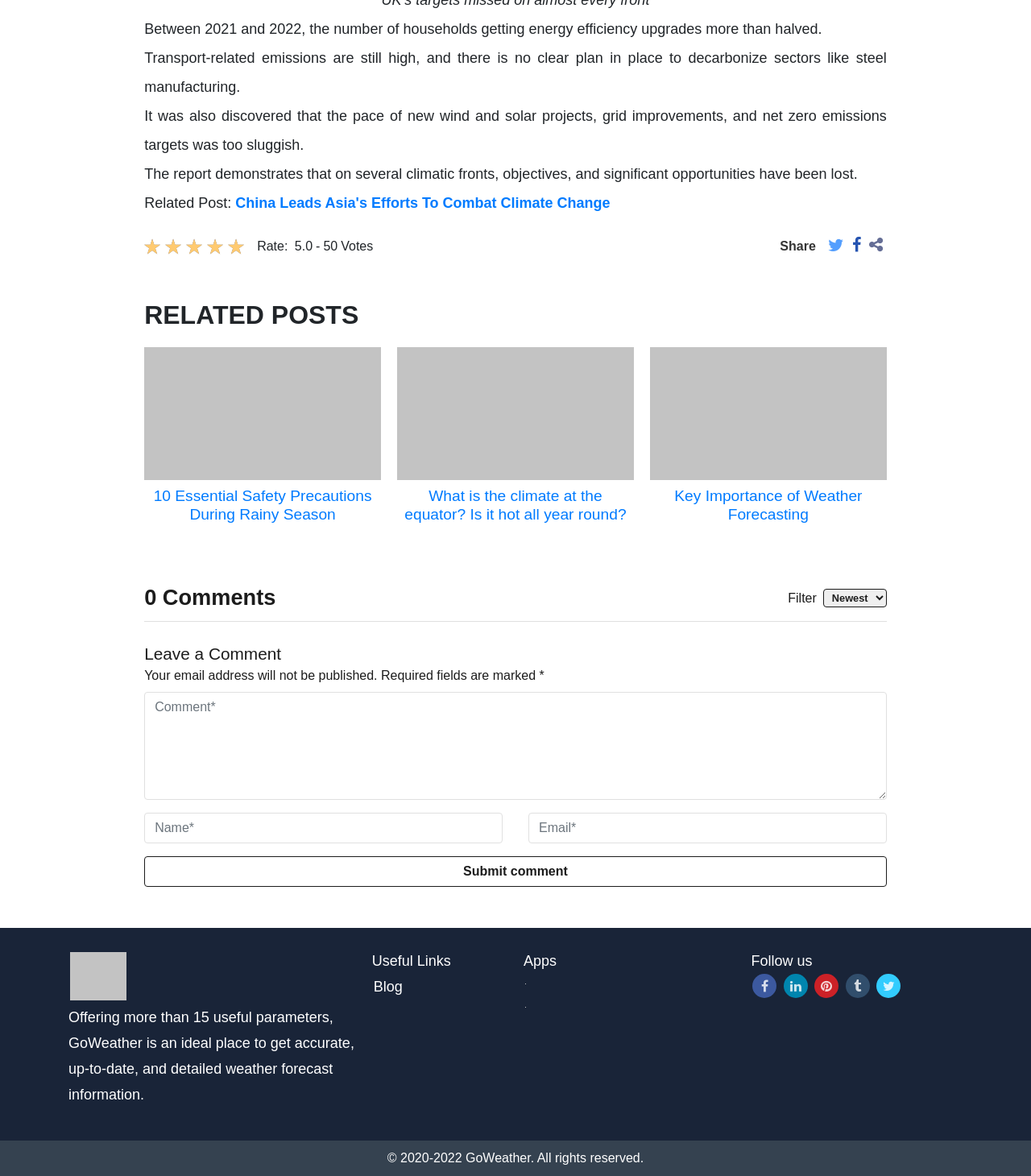Locate the bounding box for the described UI element: "Key Importance of Weather Forecasting". Ensure the coordinates are four float numbers between 0 and 1, formatted as [left, top, right, bottom].

[0.654, 0.414, 0.836, 0.445]